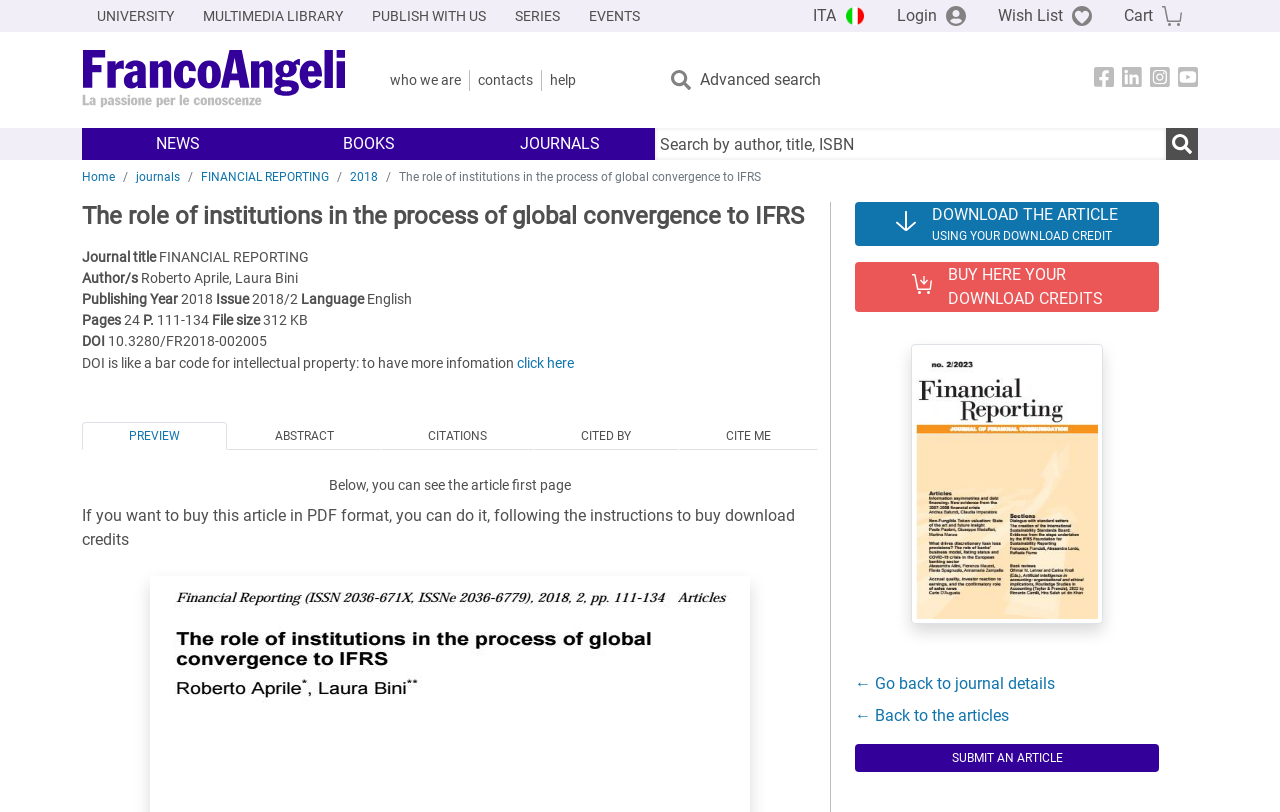Identify the bounding box coordinates for the region of the element that should be clicked to carry out the instruction: "Visit Matt Wallaert's Twitter page". The bounding box coordinates should be four float numbers between 0 and 1, i.e., [left, top, right, bottom].

None